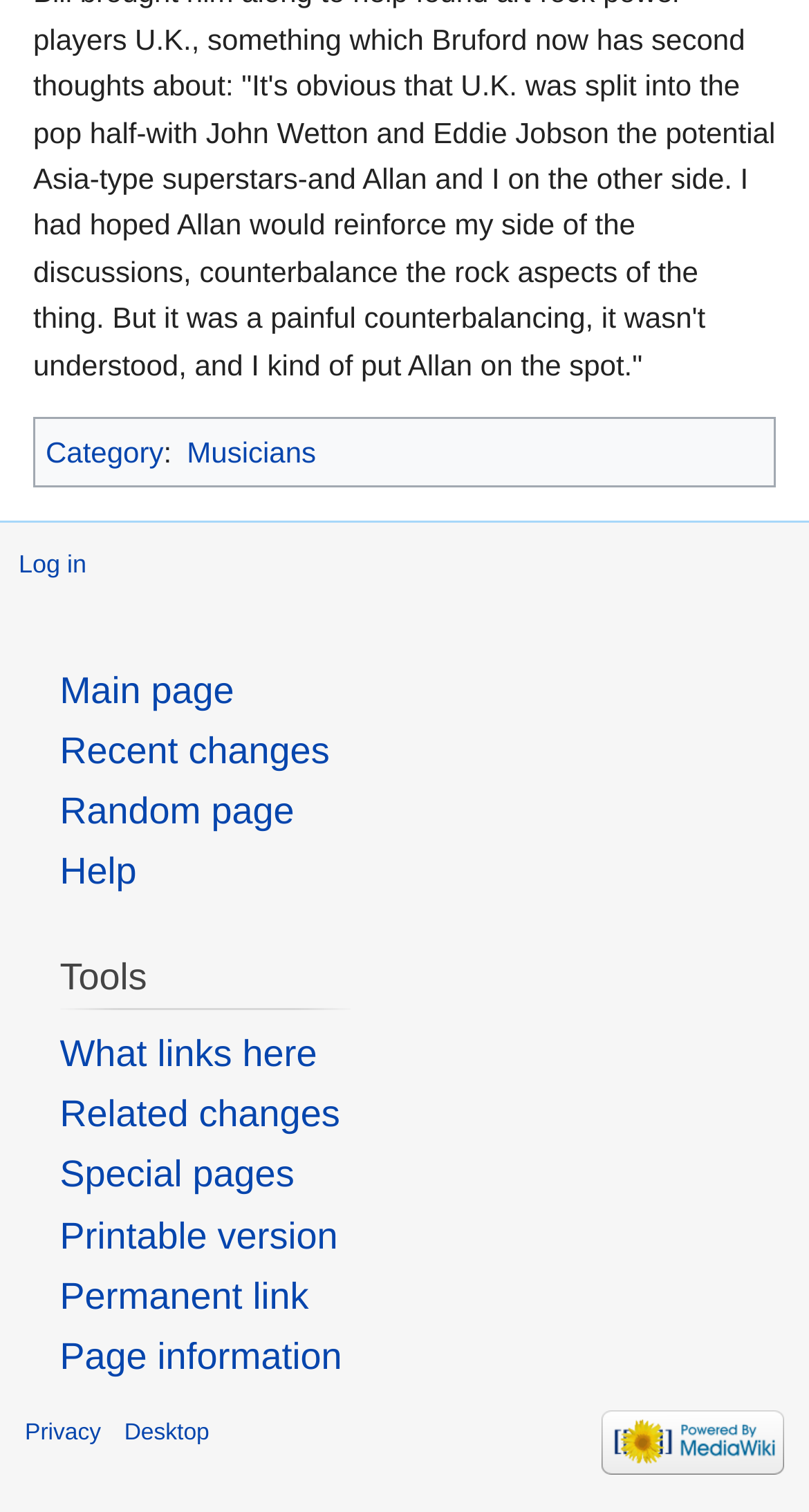Identify and provide the bounding box coordinates of the UI element described: "What links here". The coordinates should be formatted as [left, top, right, bottom], with each number being a float between 0 and 1.

[0.074, 0.683, 0.392, 0.71]